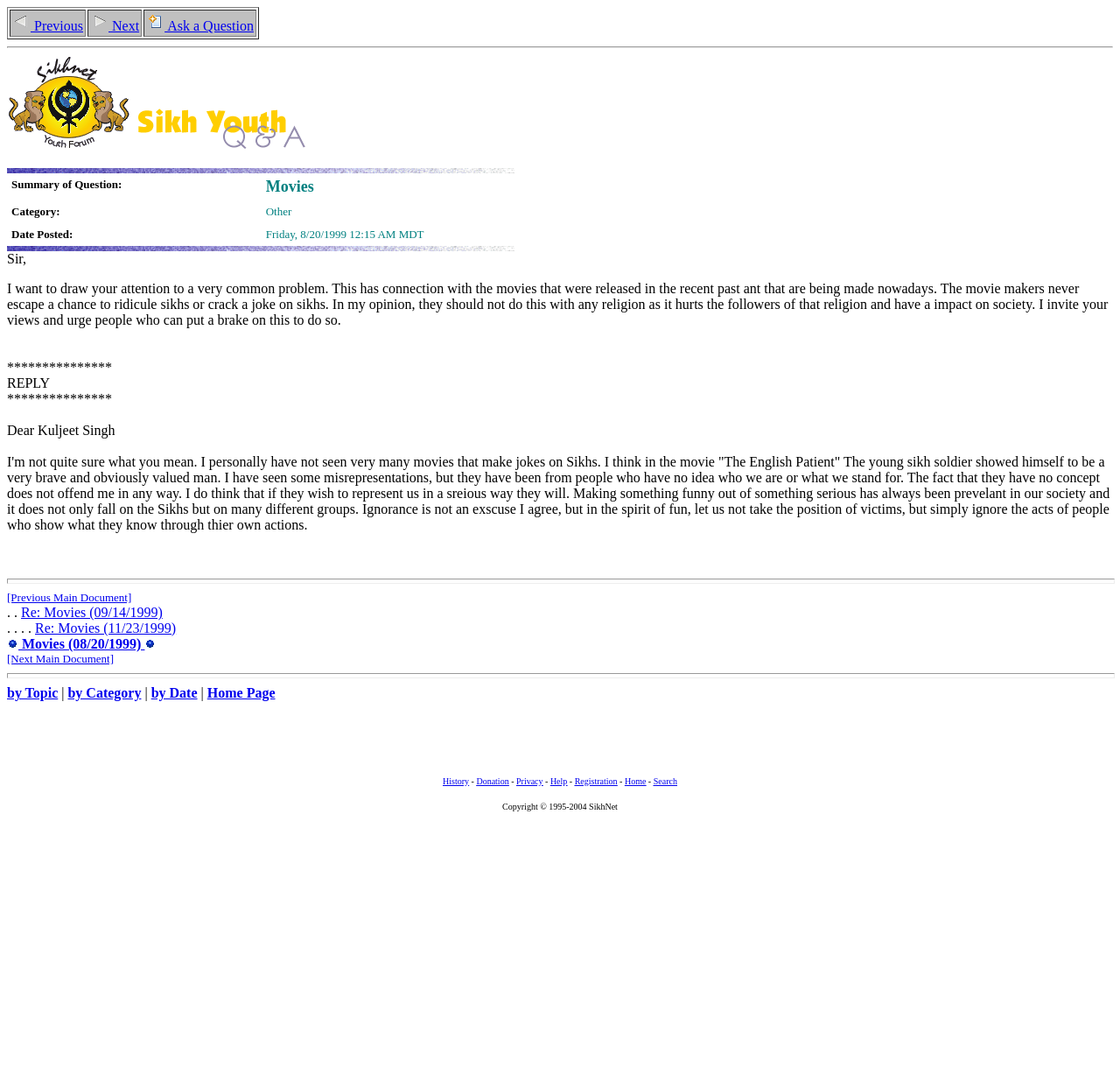What is the date posted of the question?
Please use the image to deliver a detailed and complete answer.

I found the date posted of the question by looking at the table with the headers 'Summary of Question:', 'Category:', and 'Date Posted:'. In the second row of the table, the date posted is specified as 'Friday, 8/20/1999 12:15 AM MDT'.